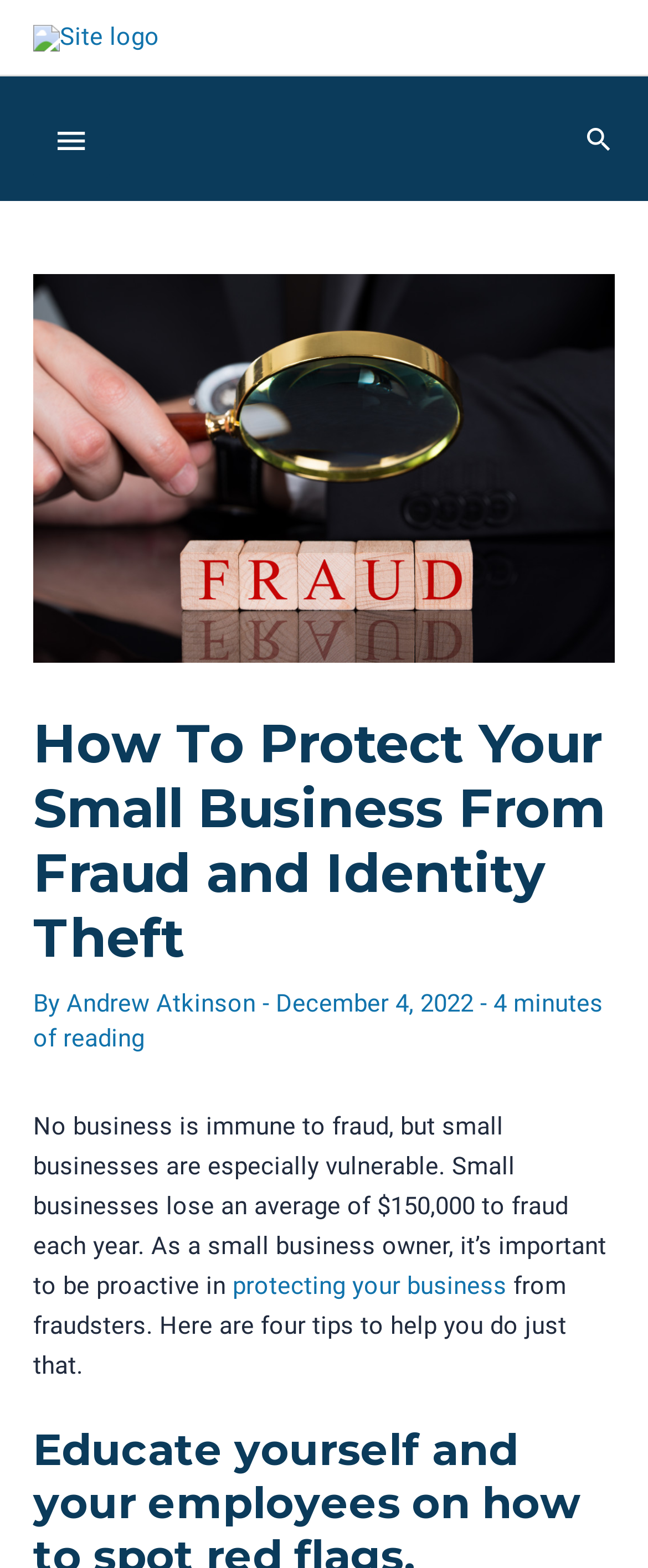For the given element description Search, determine the bounding box coordinates of the UI element. The coordinates should follow the format (top-left x, top-left y, bottom-right x, bottom-right y) and be within the range of 0 to 1.

[0.9, 0.079, 0.949, 0.099]